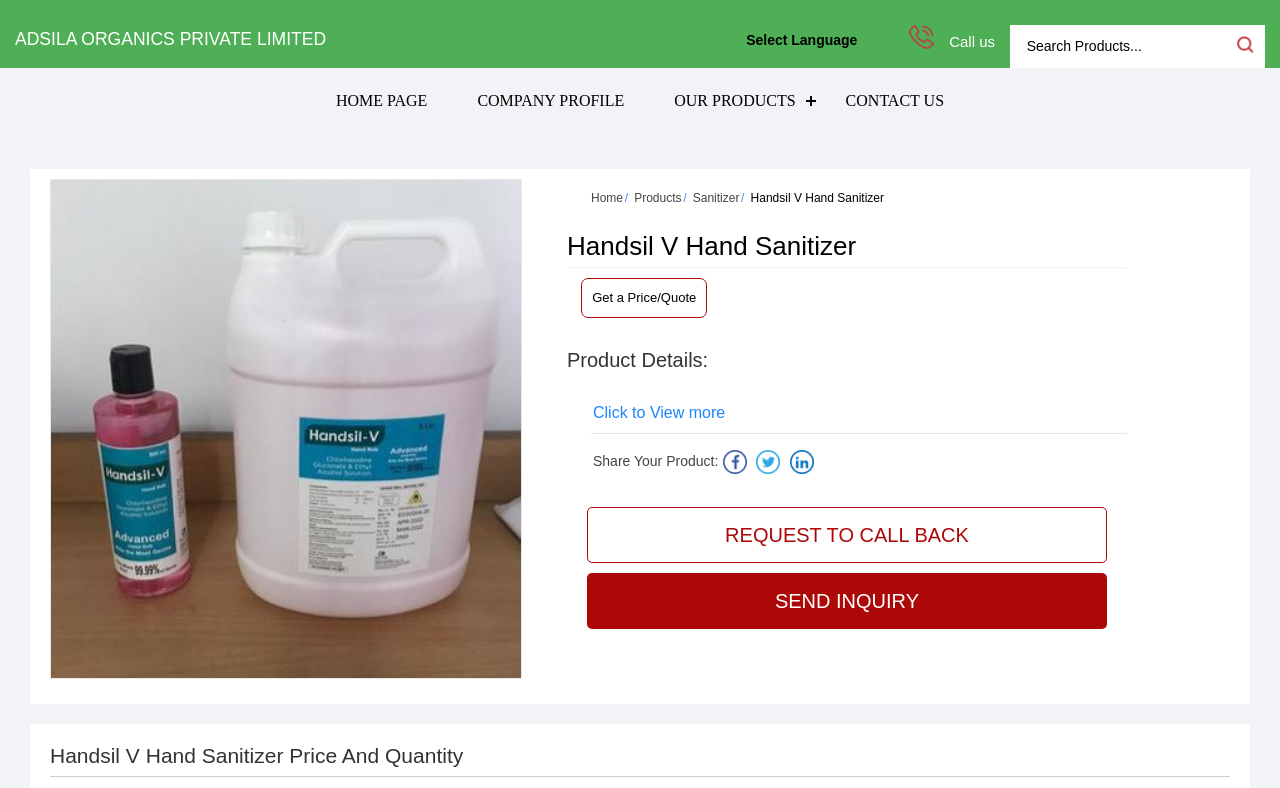Locate the bounding box coordinates of the area that needs to be clicked to fulfill the following instruction: "Search for products". The coordinates should be in the format of four float numbers between 0 and 1, namely [left, top, right, bottom].

[0.802, 0.033, 0.95, 0.085]